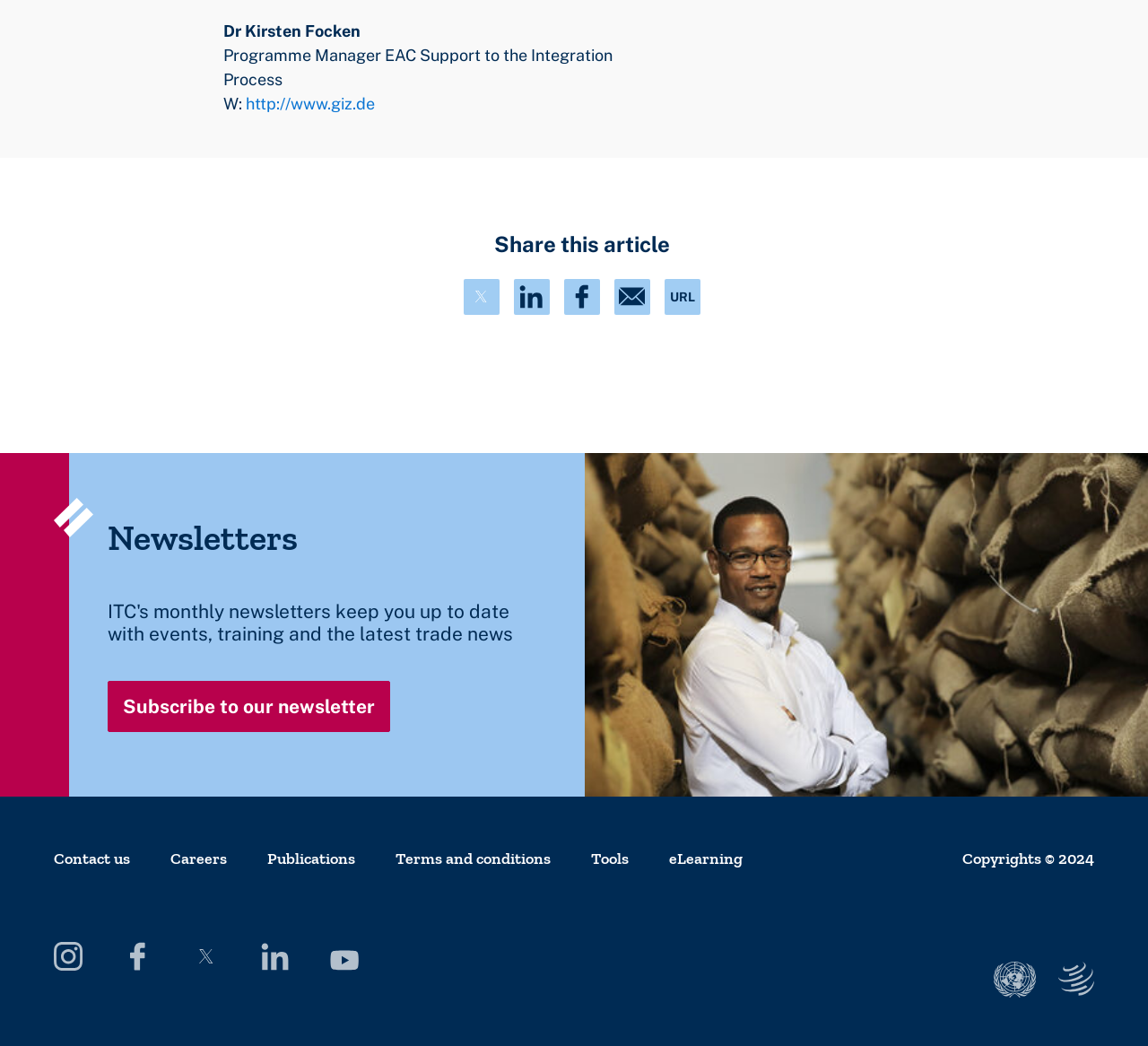Locate the bounding box coordinates of the clickable area needed to fulfill the instruction: "View the image of a stack of 4x6 photos".

None